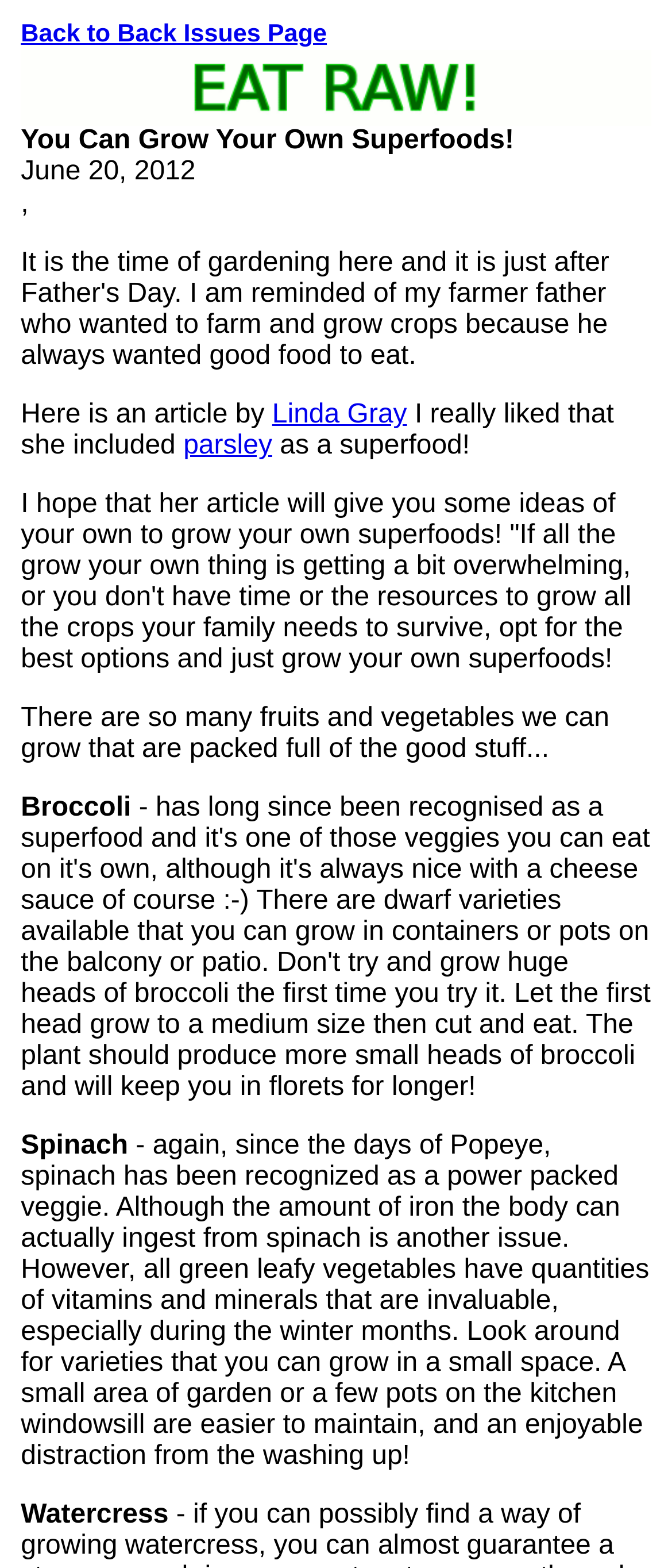Provide a single word or phrase answer to the question: 
Is there an image on the webpage?

Yes